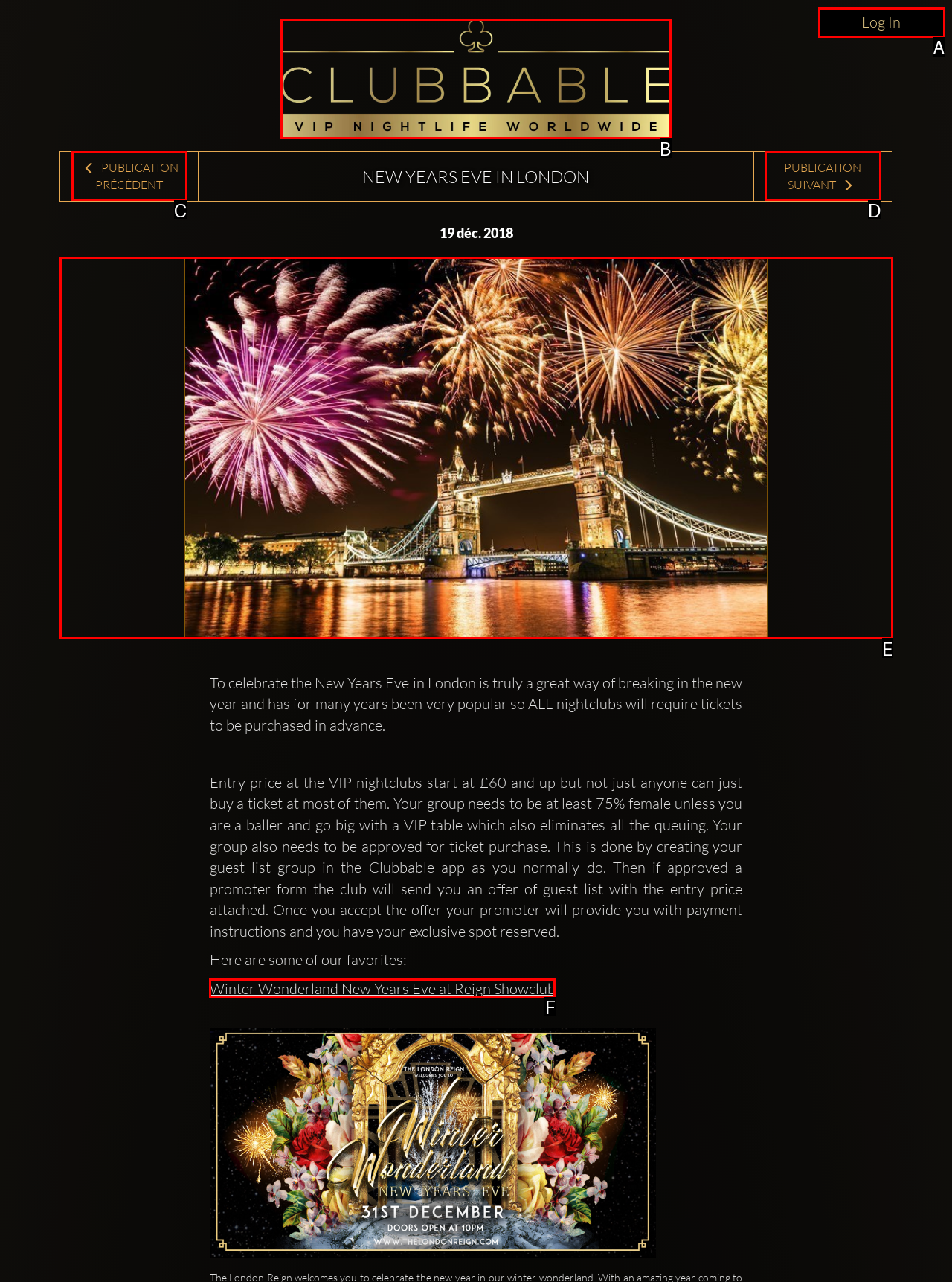Tell me which one HTML element best matches the description: title="Logo" Answer with the option's letter from the given choices directly.

B